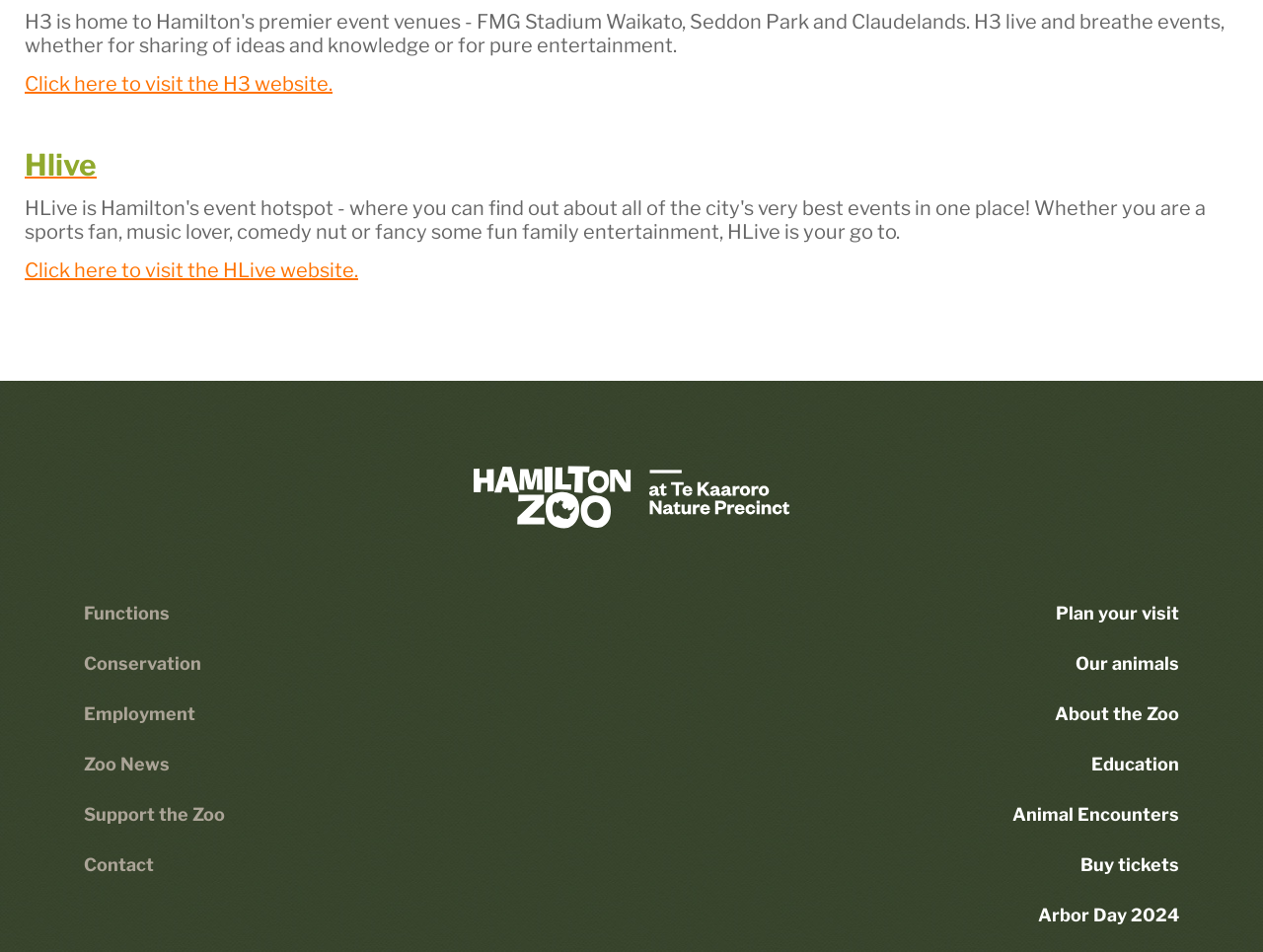How many columns of links are there?
Using the information from the image, provide a comprehensive answer to the question.

There are two columns of links, one on the left with links such as 'H3 website', 'HLive website', and 'Hamilton Zoo', and another on the right with links such as 'Plan your visit', 'Our animals', and 'About the Zoo'.